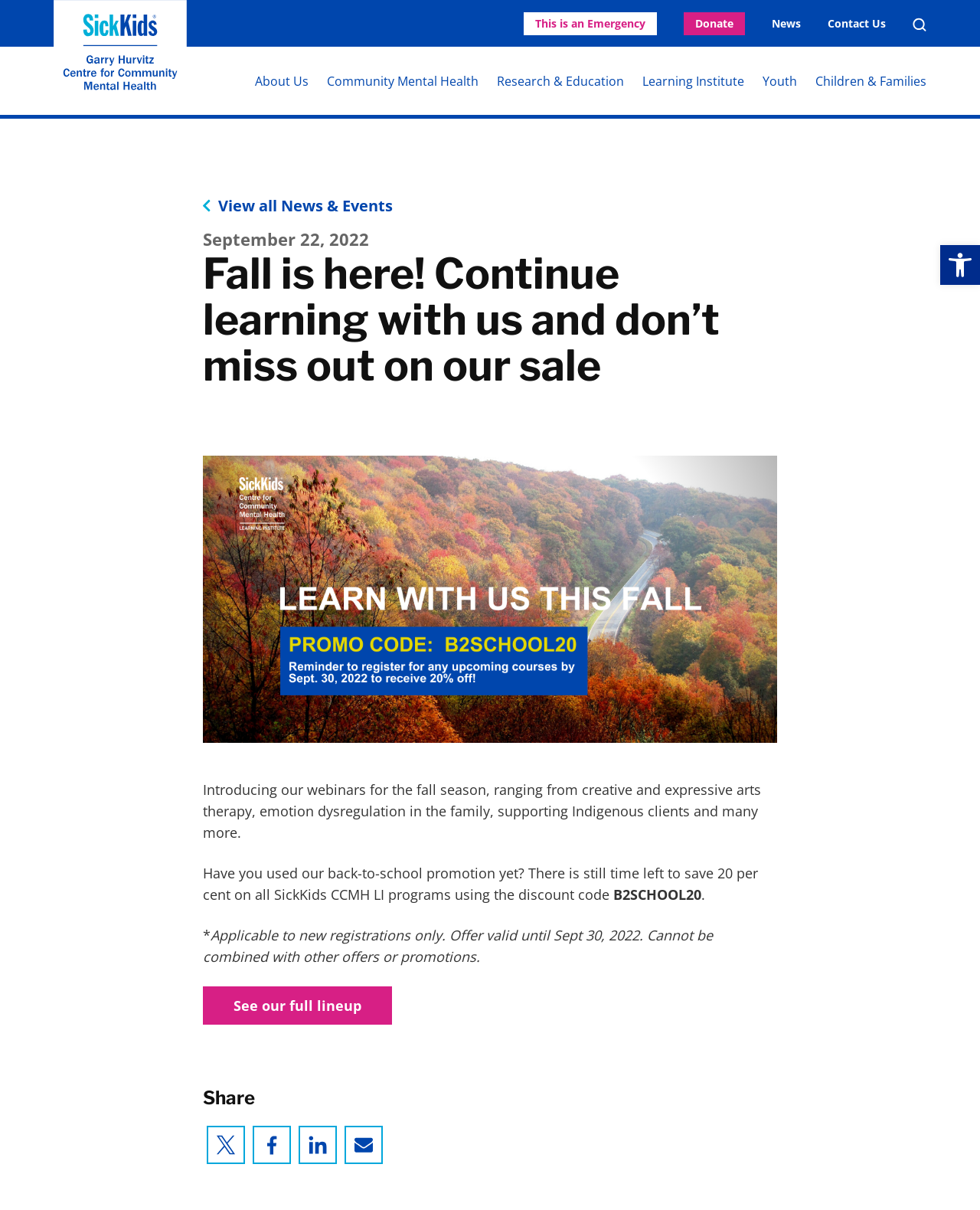Show the bounding box coordinates of the element that should be clicked to complete the task: "See our full lineup".

[0.207, 0.815, 0.4, 0.847]